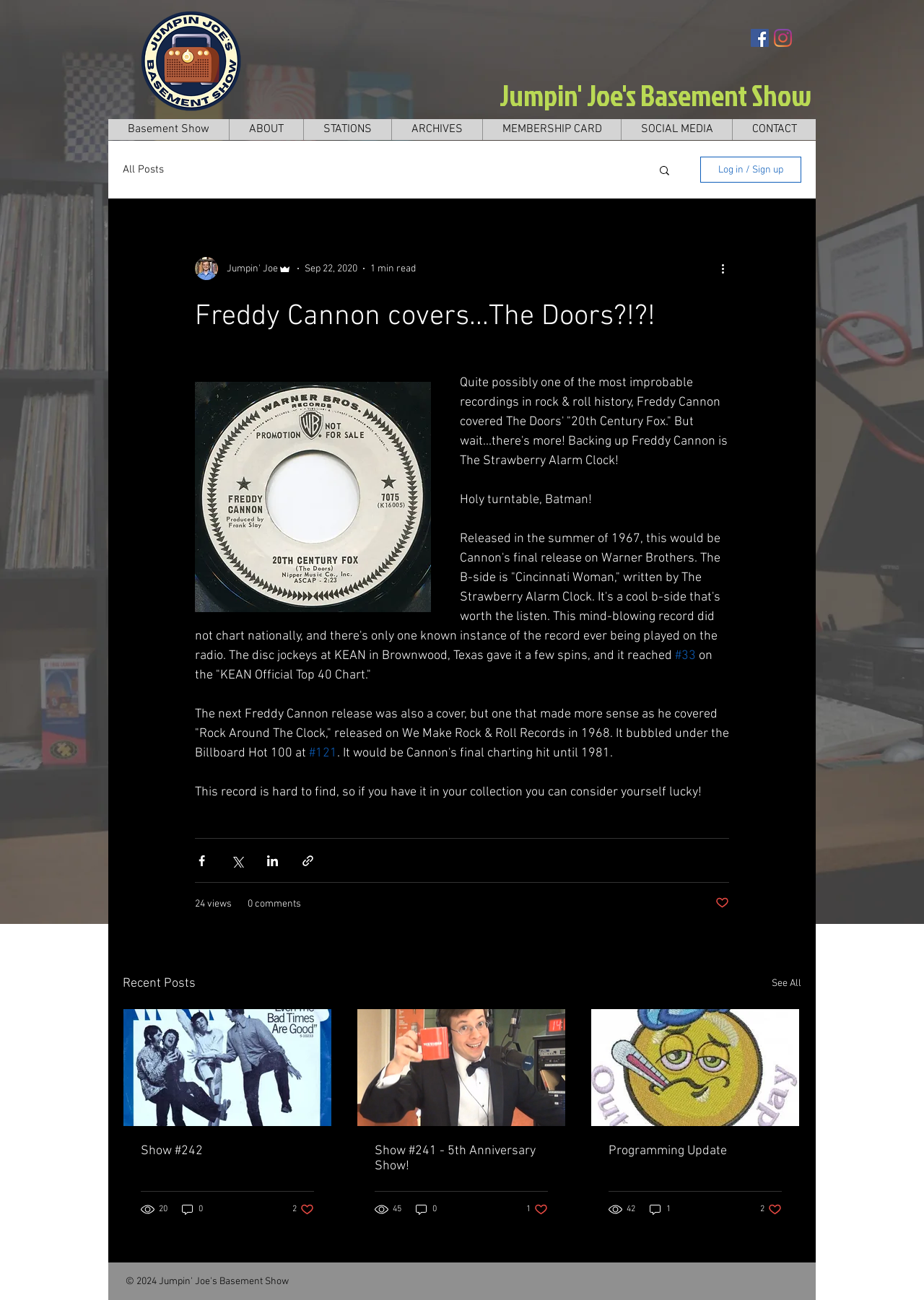What is the position of the 'Search' button on the webpage?
Please answer the question with a detailed response using the information from the screenshot.

I found the answer by looking at the bounding box coordinates of the 'Search' button, which are [0.712, 0.126, 0.727, 0.138]. These coordinates indicate that the button is located at the top-right of the webpage.